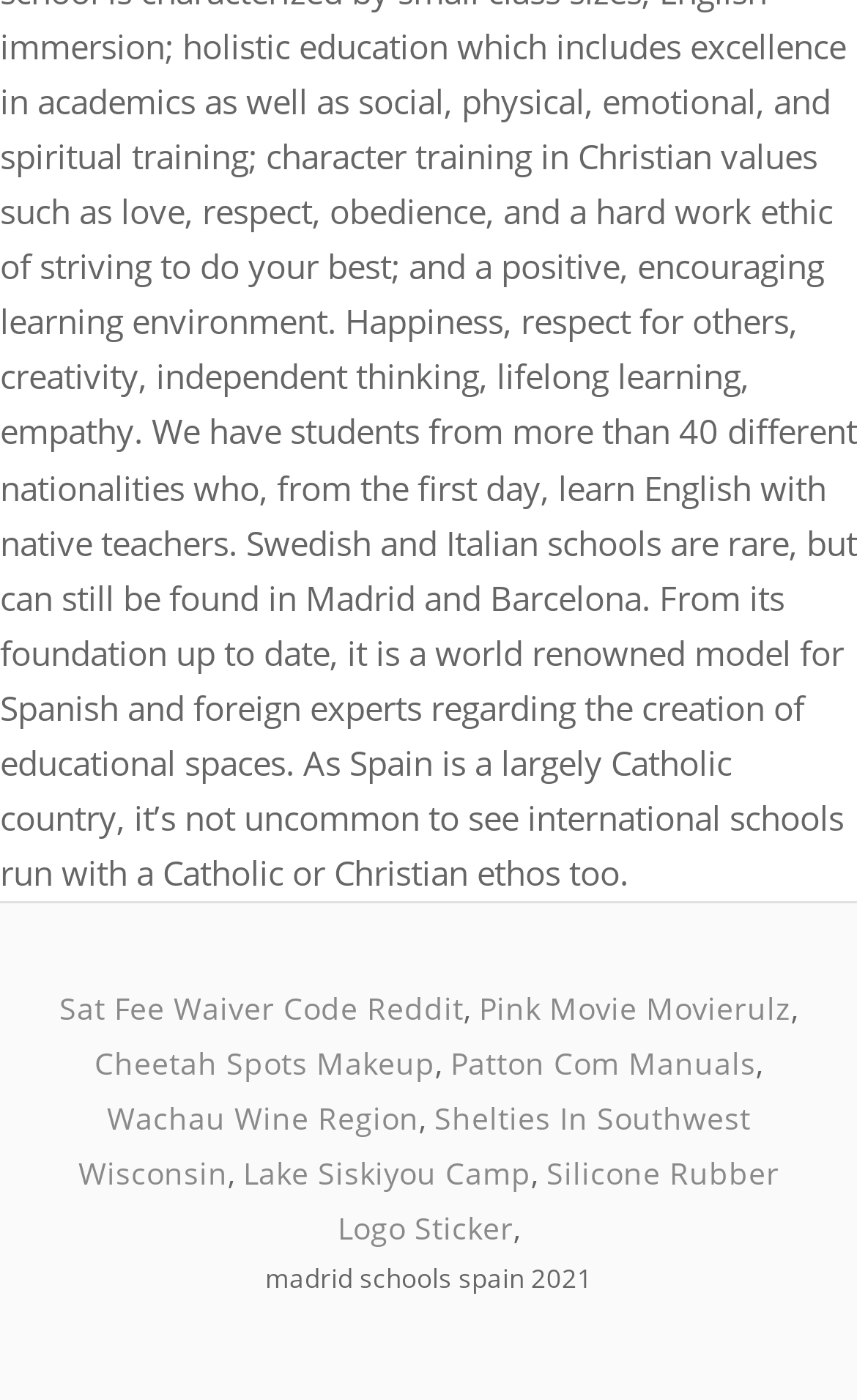What is the last element on the webpage?
Please use the visual content to give a single word or phrase answer.

Silicone Rubber Logo Sticker